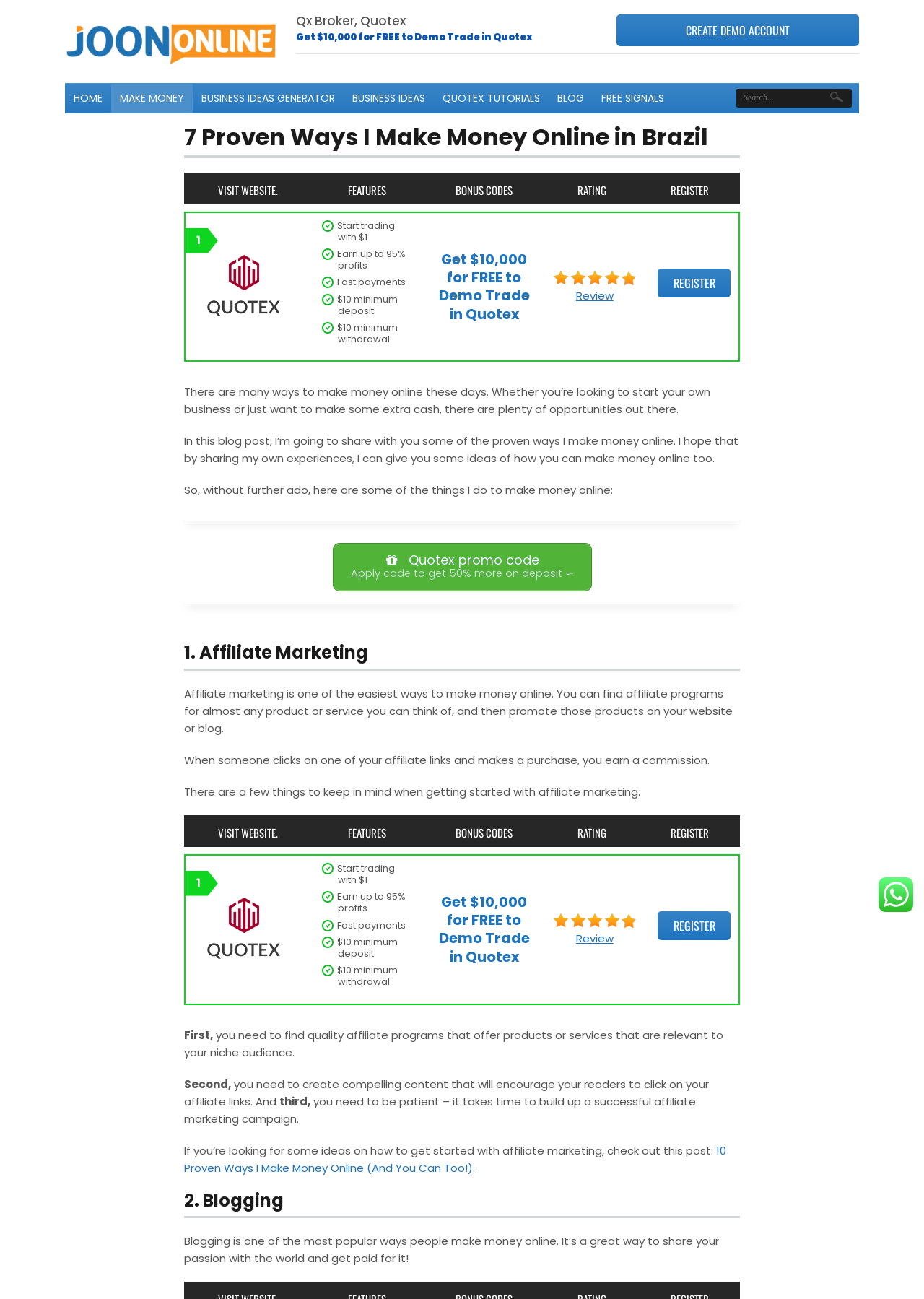Please identify the coordinates of the bounding box that should be clicked to fulfill this instruction: "Get $10,000 for FREE to Demo Trade in Quotex".

[0.32, 0.023, 0.577, 0.034]